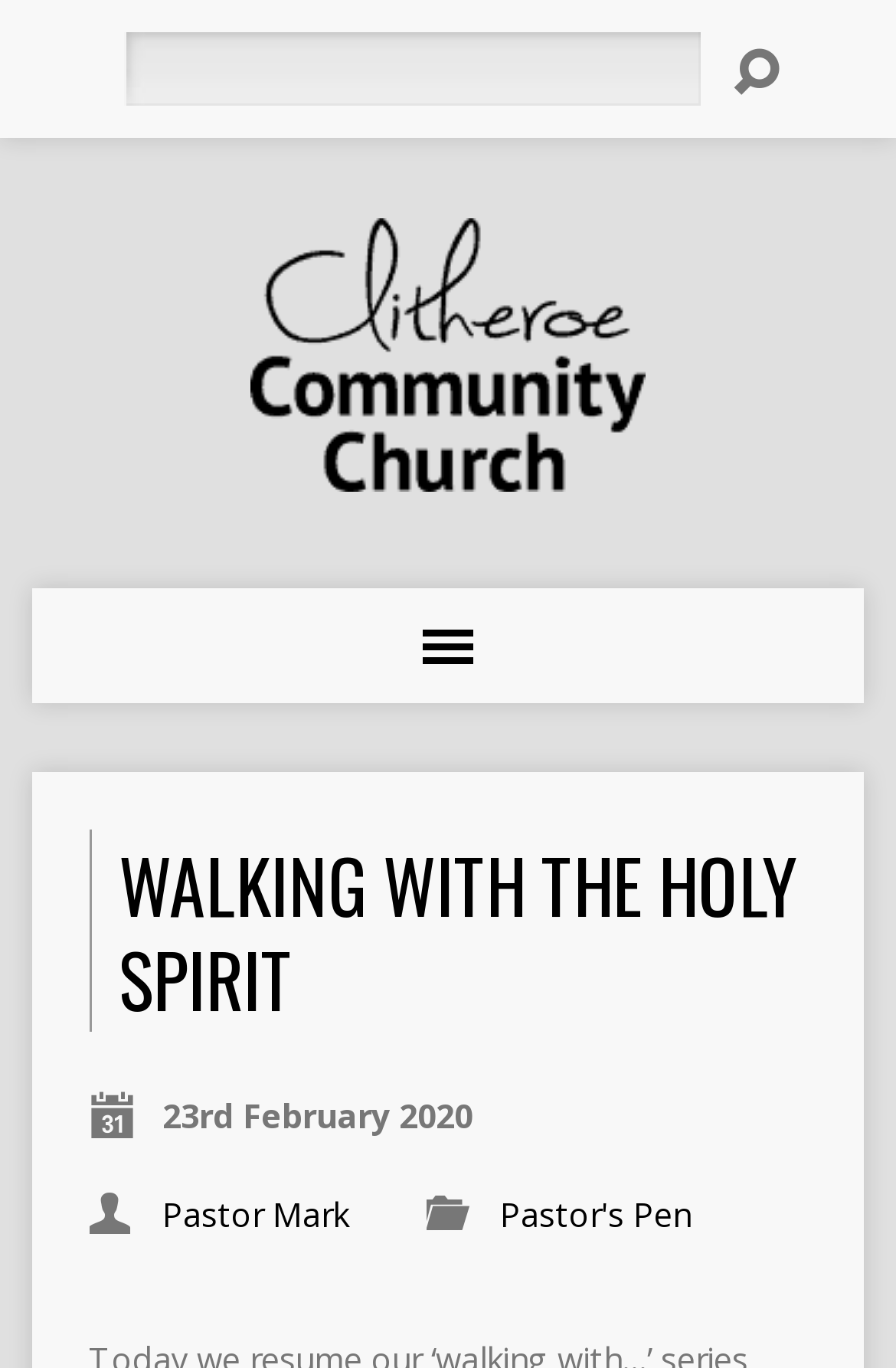Provide a brief response to the question below using one word or phrase:
When was the article published?

23rd February 2020